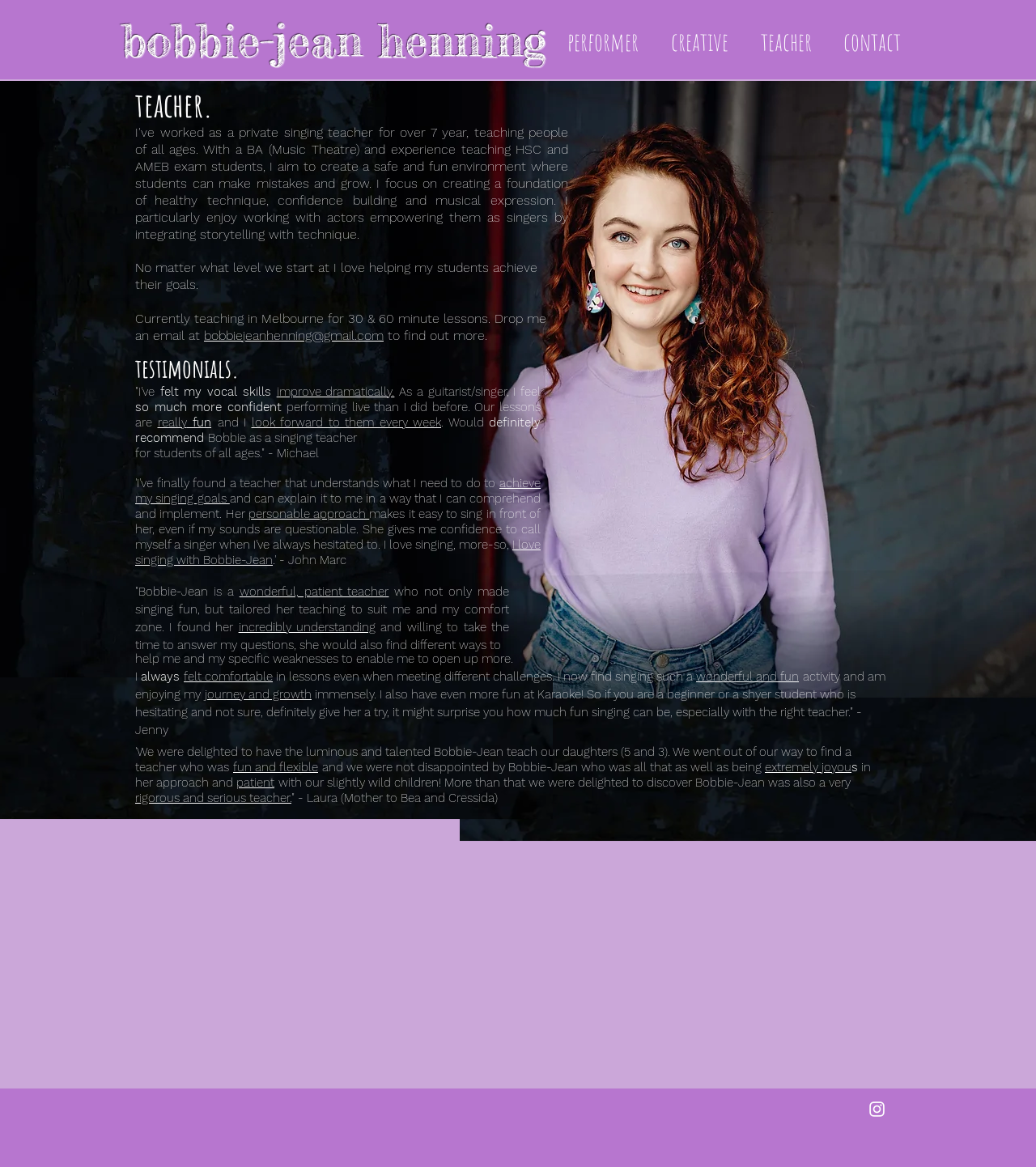Look at the image and give a detailed response to the following question: How can one contact Bobbie-Jean?

The webpage provides an email address 'bobbiejeanhenning@gmail.com' which can be used to contact Bobbie-Jean.